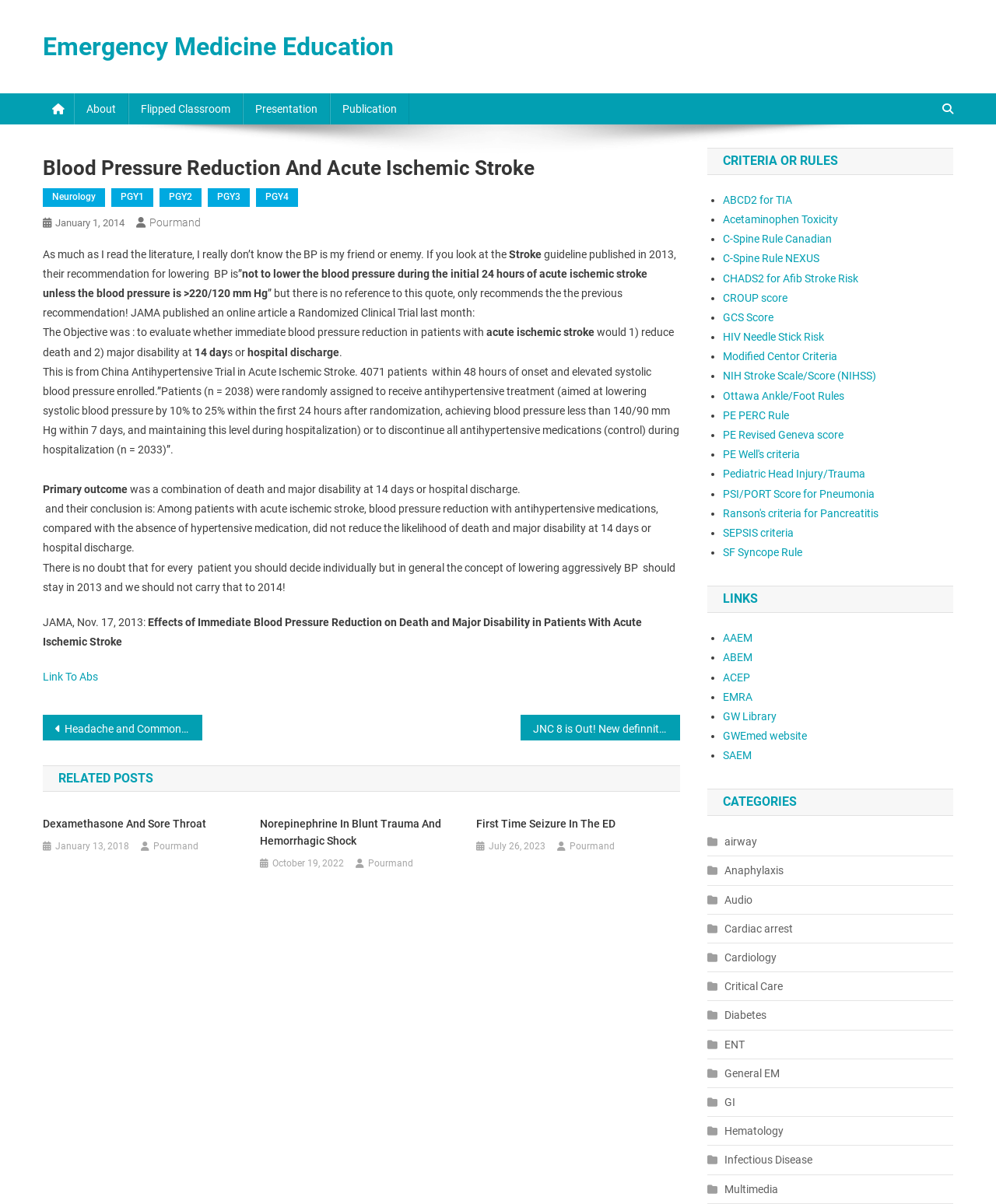Generate the text content of the main headline of the webpage.

Blood Pressure Reduction And Acute Ischemic Stroke